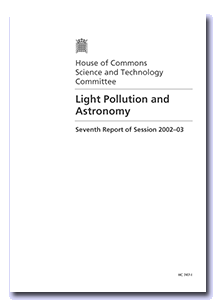Compose a detailed narrative for the image.

The image features the cover of a government report titled "Light Pollution and Astronomy," published by the House of Commons Science and Technology Committee. This document is identified as the Seventh Report of Session 2002-03 and addresses issues related to light pollution's impact on astronomical observations. The cover design presents a formal layout, emphasizing the report’s significance in educating and informing the public and policymakers about the effects of artificial lighting on natural night skies and astronomical research. The report aims to raise awareness and promote discussions surrounding light pollution, highlighting its implications for both science and the environment.